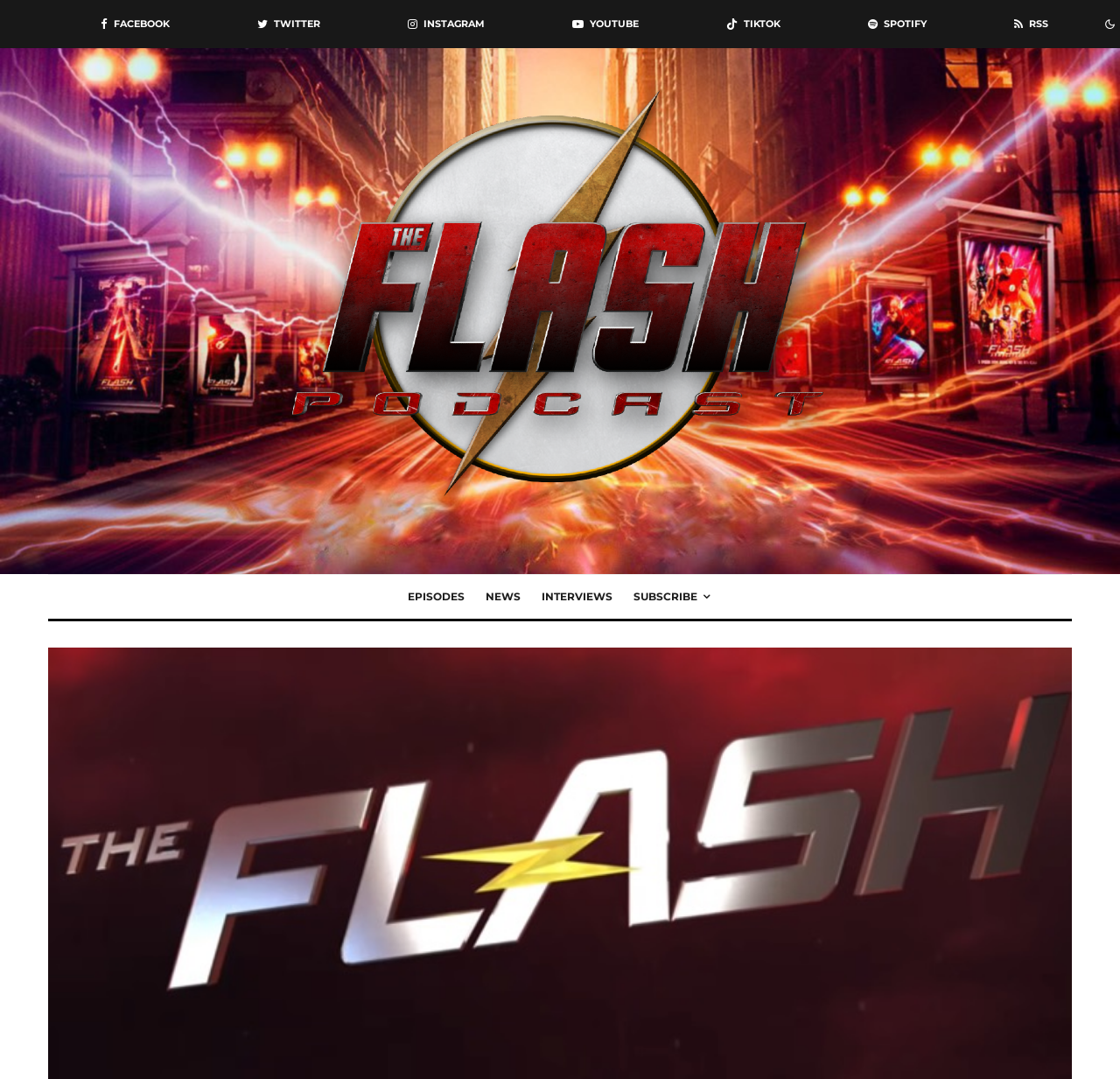Locate the bounding box of the user interface element based on this description: "News".

[0.424, 0.533, 0.474, 0.573]